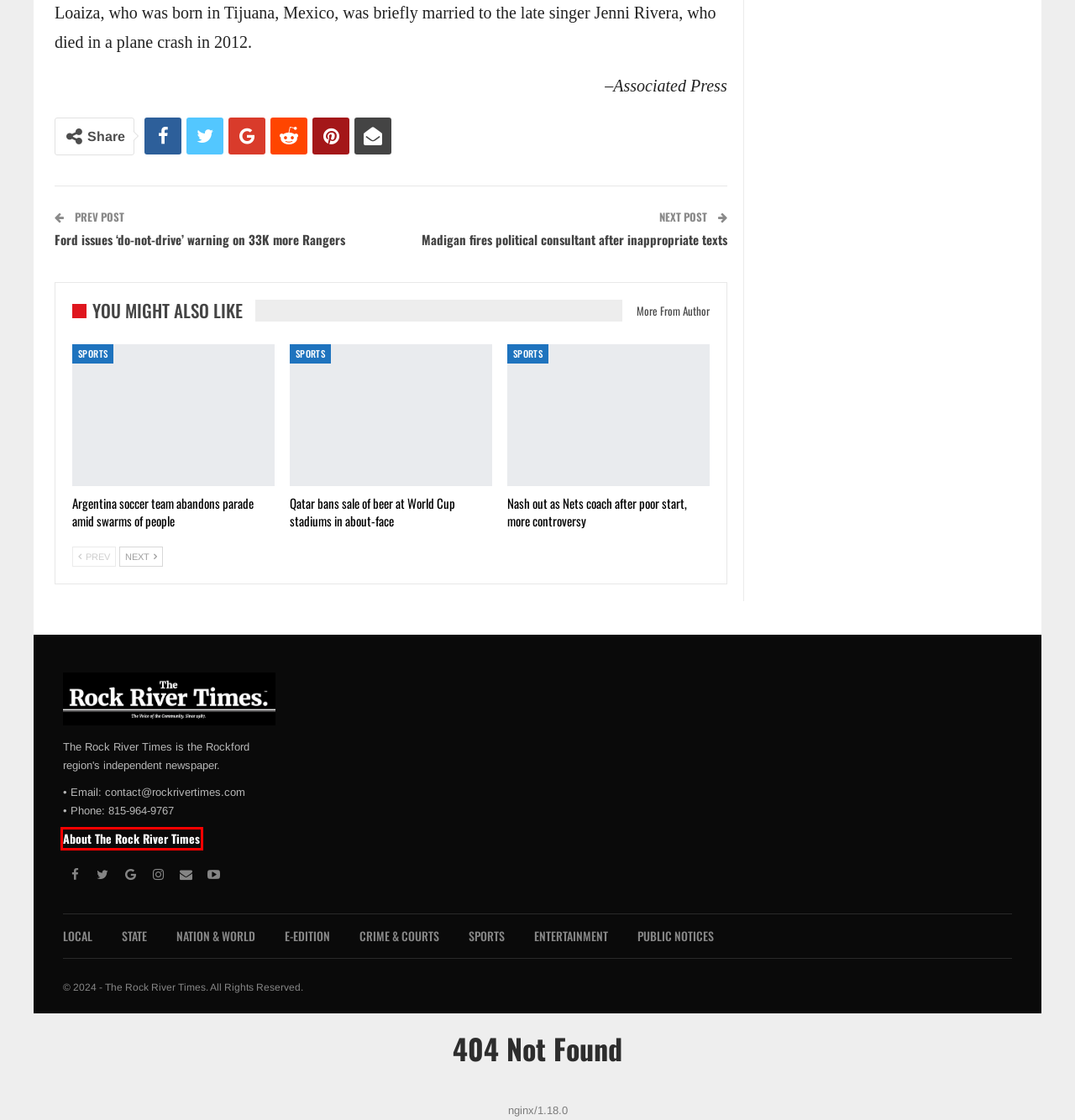You are given a screenshot of a webpage with a red rectangle bounding box. Choose the best webpage description that matches the new webpage after clicking the element in the bounding box. Here are the candidates:
A. Qatar bans sale of beer at World Cup stadiums in about-face – The Rock River Times
B. Ford issues ‘do-not-drive’ warning on 33K more Rangers – The Rock River Times
C. Nash out as Nets coach after poor start, more controversy – The Rock River Times
D. Madigan fires political consultant after inappropriate texts – The Rock River Times
E. Local – The Rock River Times
F. Argentina soccer team abandons parade amid swarms of people – The Rock River Times
G. State – The Rock River Times
H. About Us – The Rock River Times

H